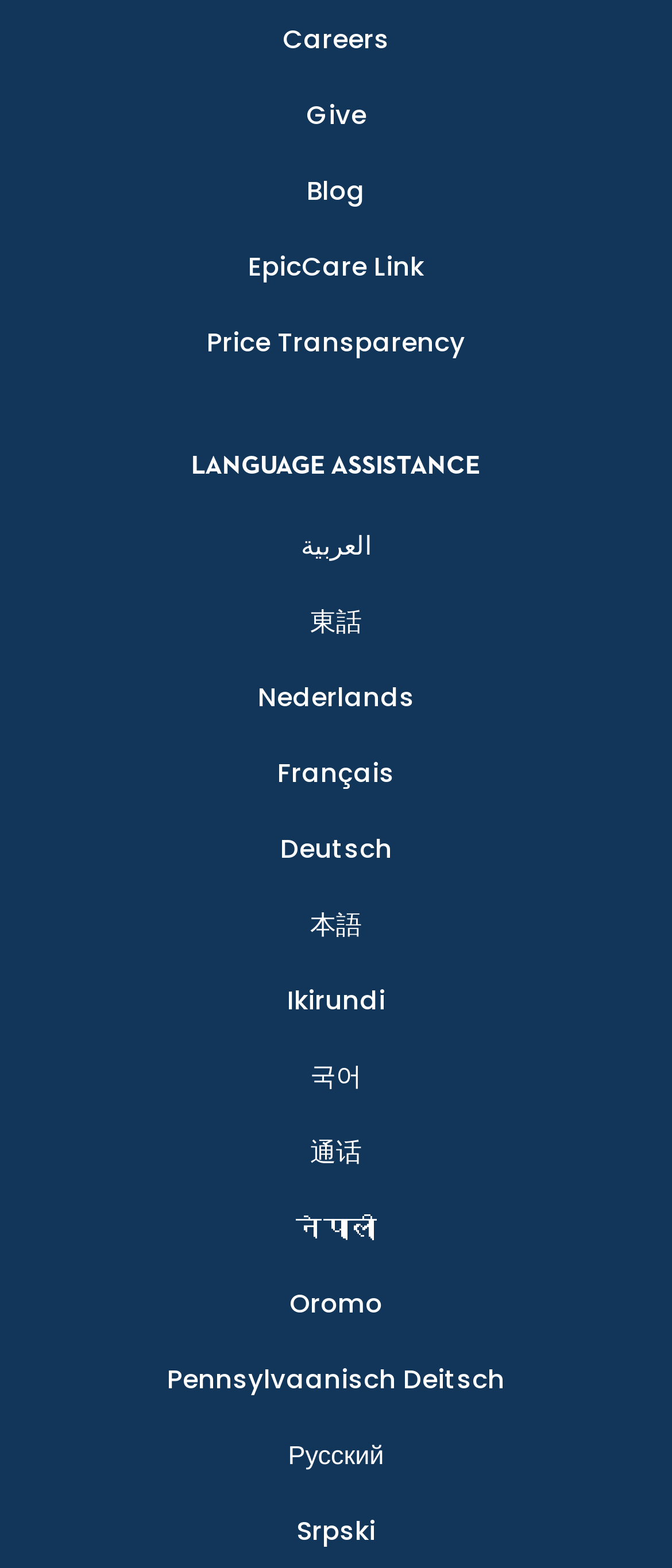Please find the bounding box coordinates of the element that needs to be clicked to perform the following instruction: "Check the author's profile". The bounding box coordinates should be four float numbers between 0 and 1, represented as [left, top, right, bottom].

None